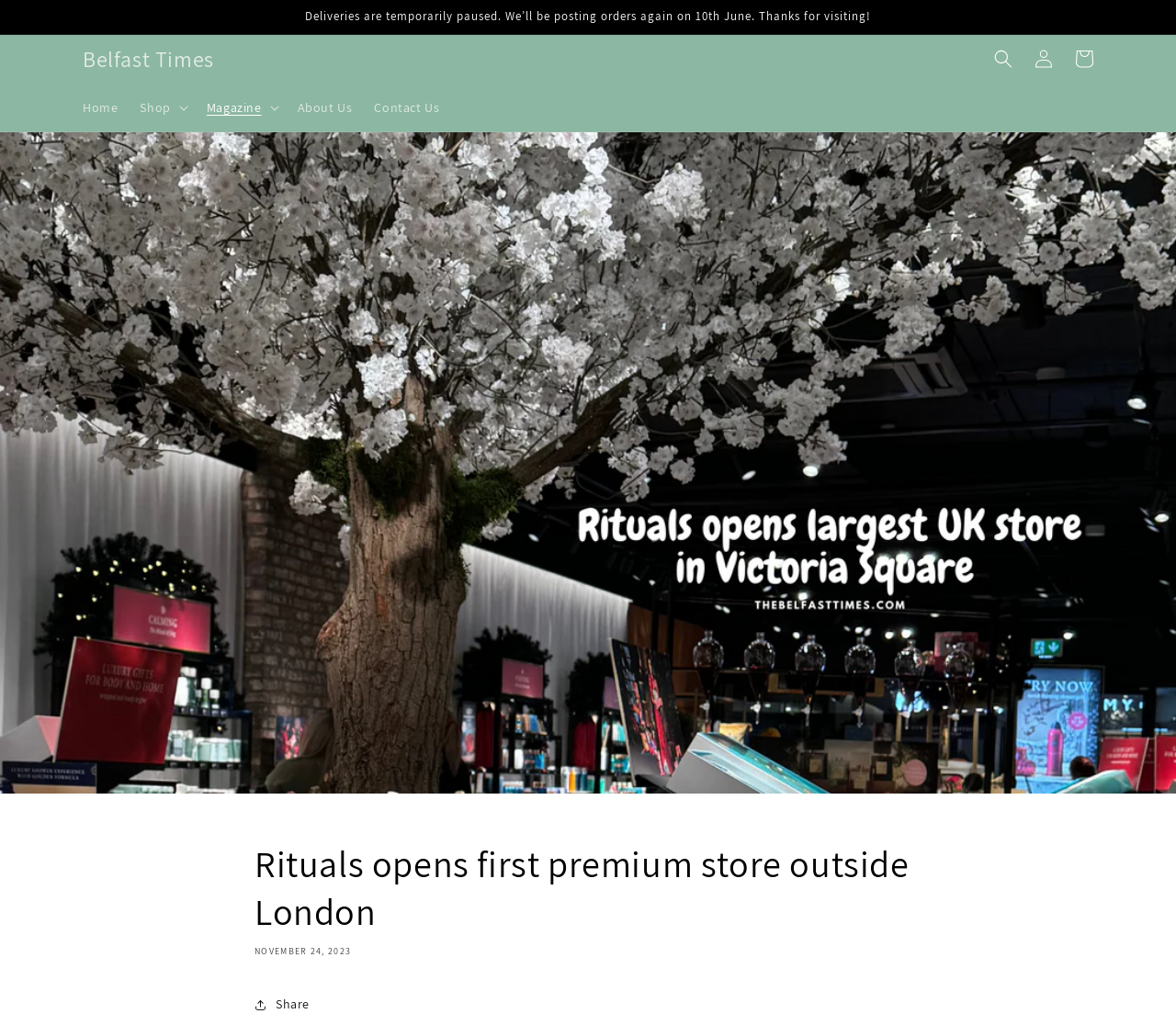Provide the bounding box coordinates for the area that should be clicked to complete the instruction: "Search for something".

[0.836, 0.038, 0.87, 0.077]